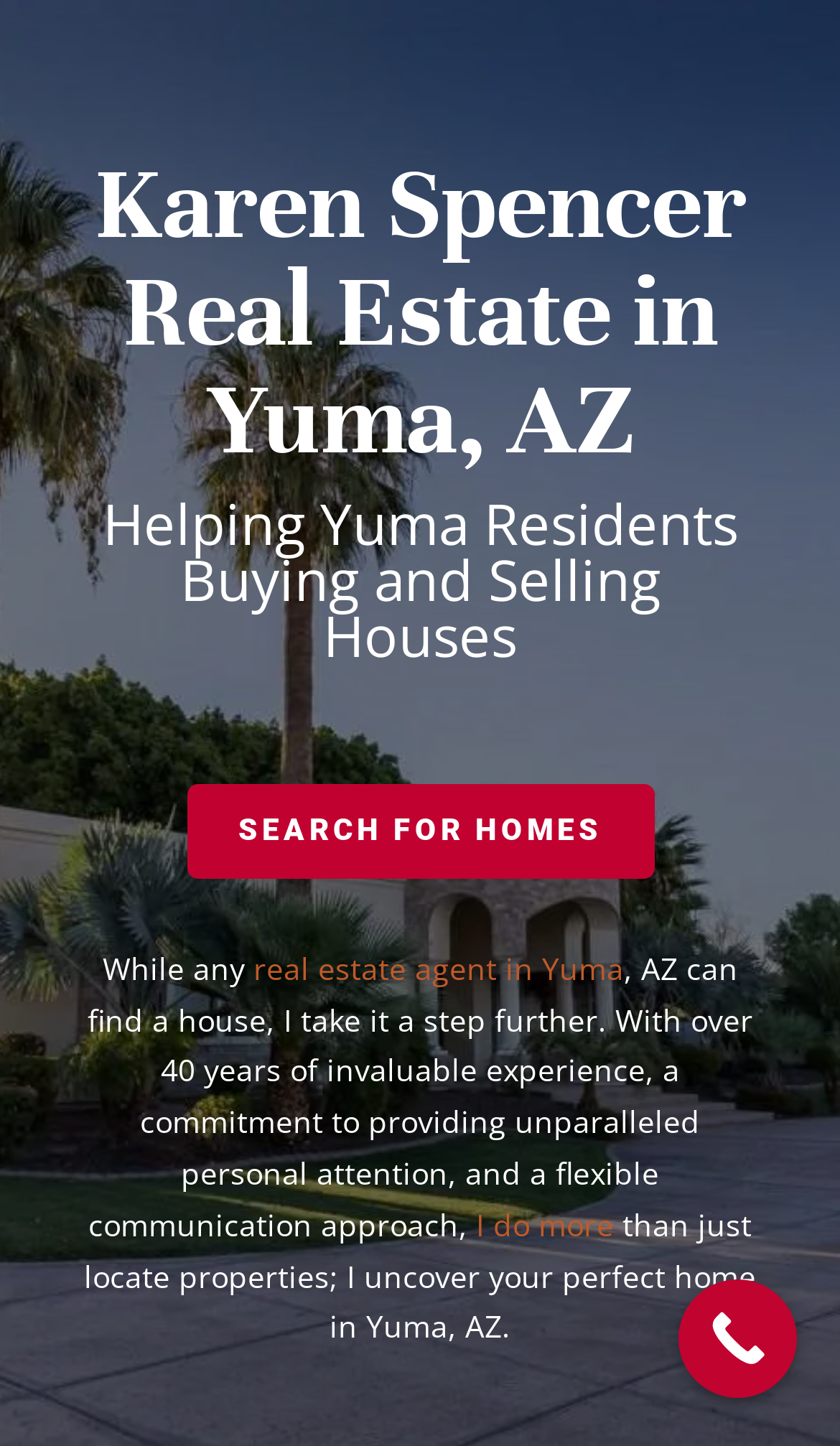Extract the bounding box coordinates for the described element: "SEARCH FOR HOMES". The coordinates should be represented as four float numbers between 0 and 1: [left, top, right, bottom].

[0.222, 0.542, 0.778, 0.607]